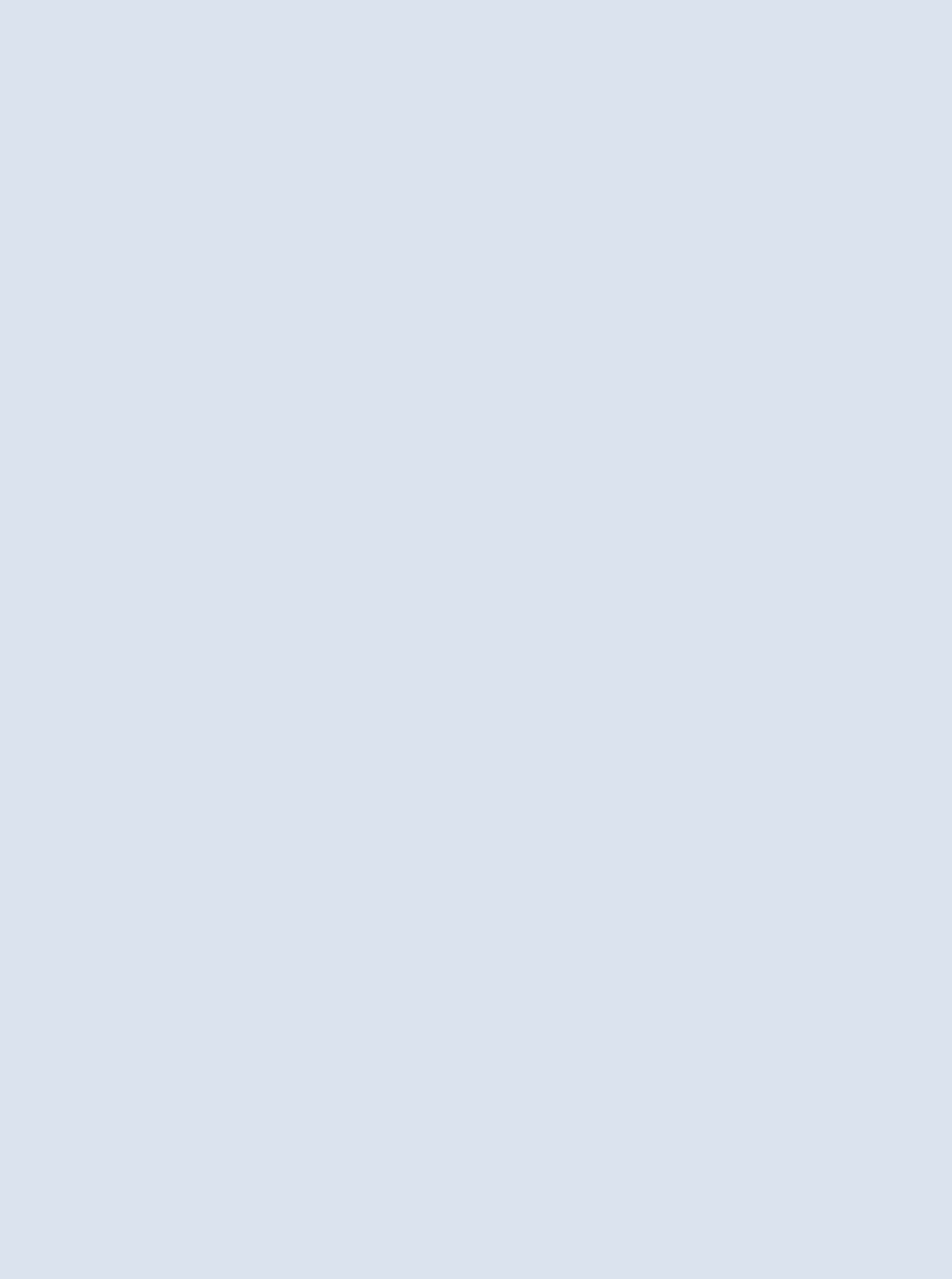Provide the bounding box coordinates of the HTML element described by the text: "Partners". The coordinates should be in the format [left, top, right, bottom] with values between 0 and 1.

[0.724, 0.868, 0.825, 0.895]